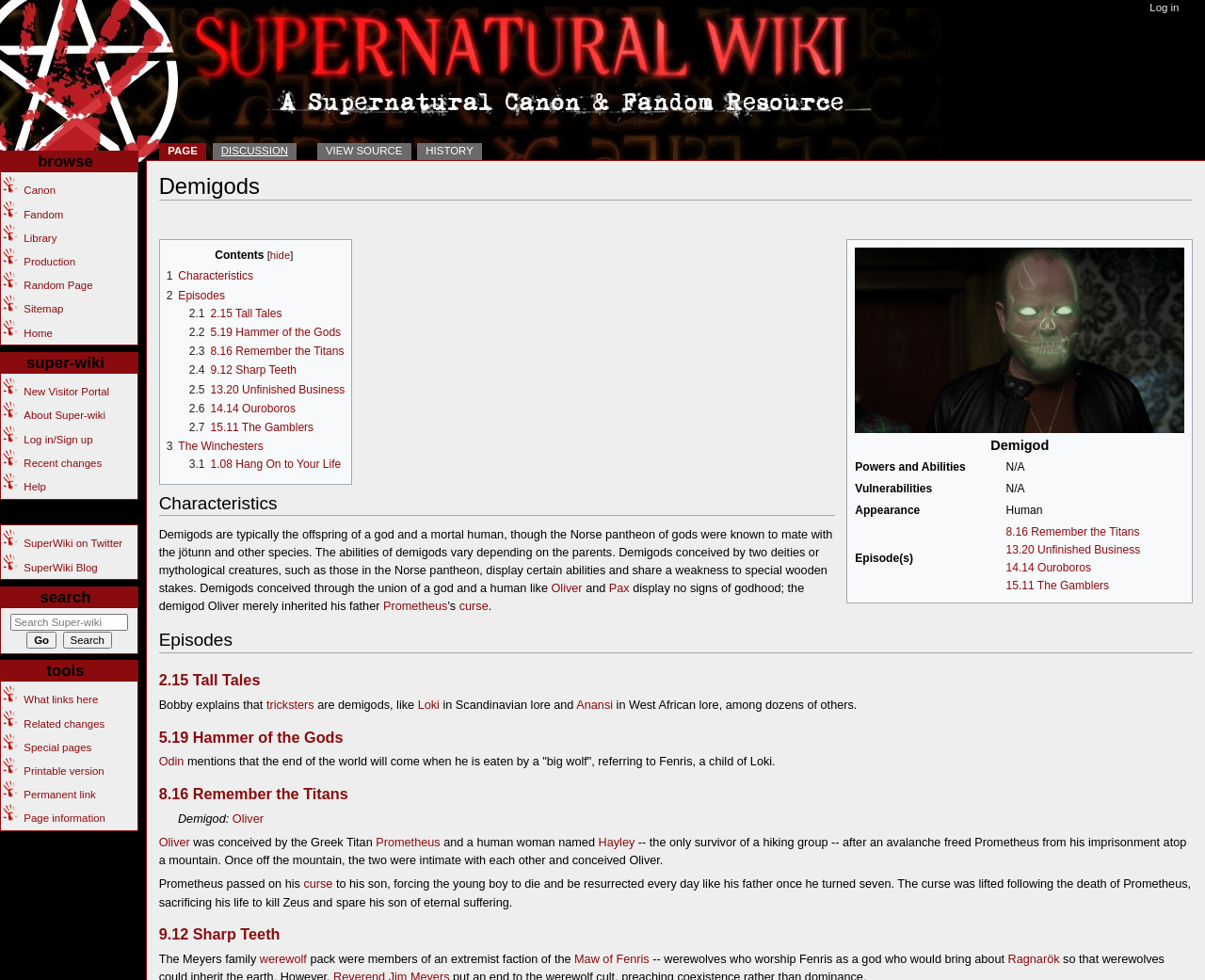Pinpoint the bounding box coordinates of the element to be clicked to execute the instruction: "search".

[0.223, 0.204, 0.253, 0.218]